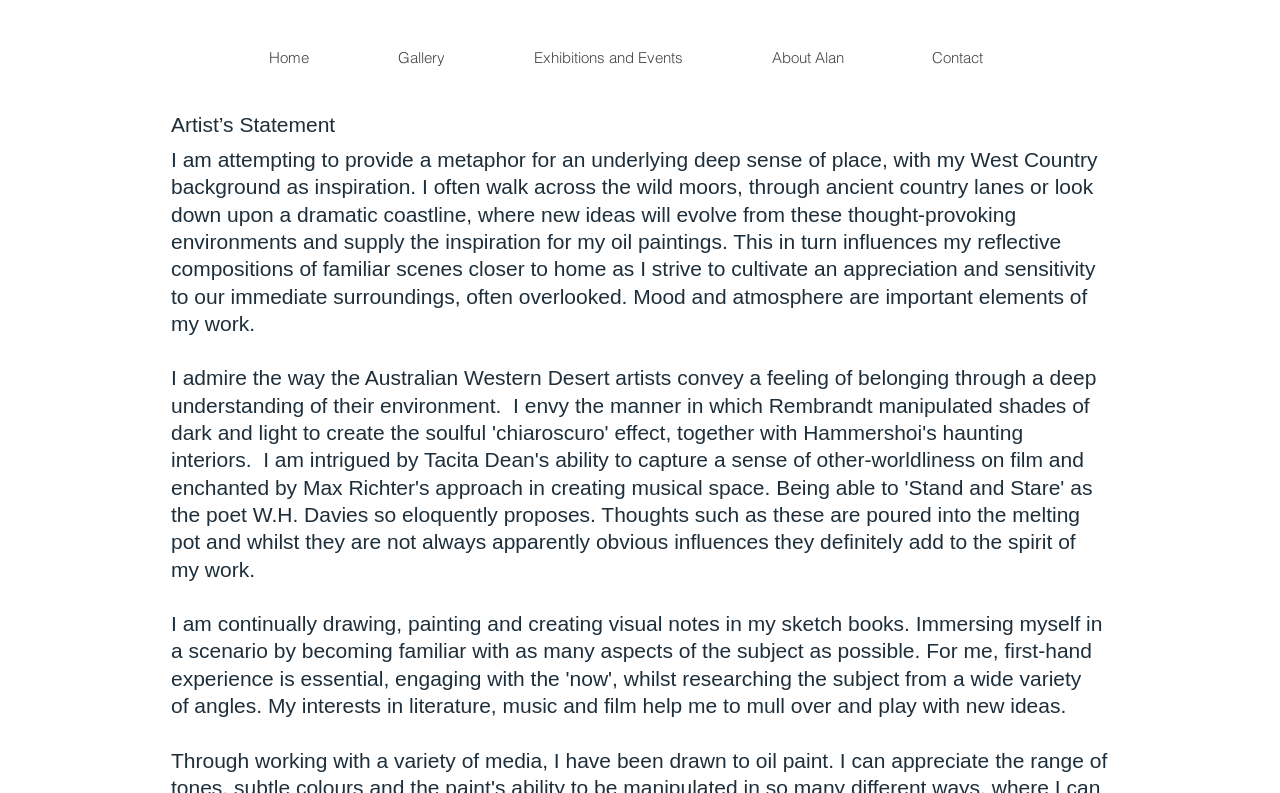Please give a one-word or short phrase response to the following question: 
What is the location of the artist's background?

West Country